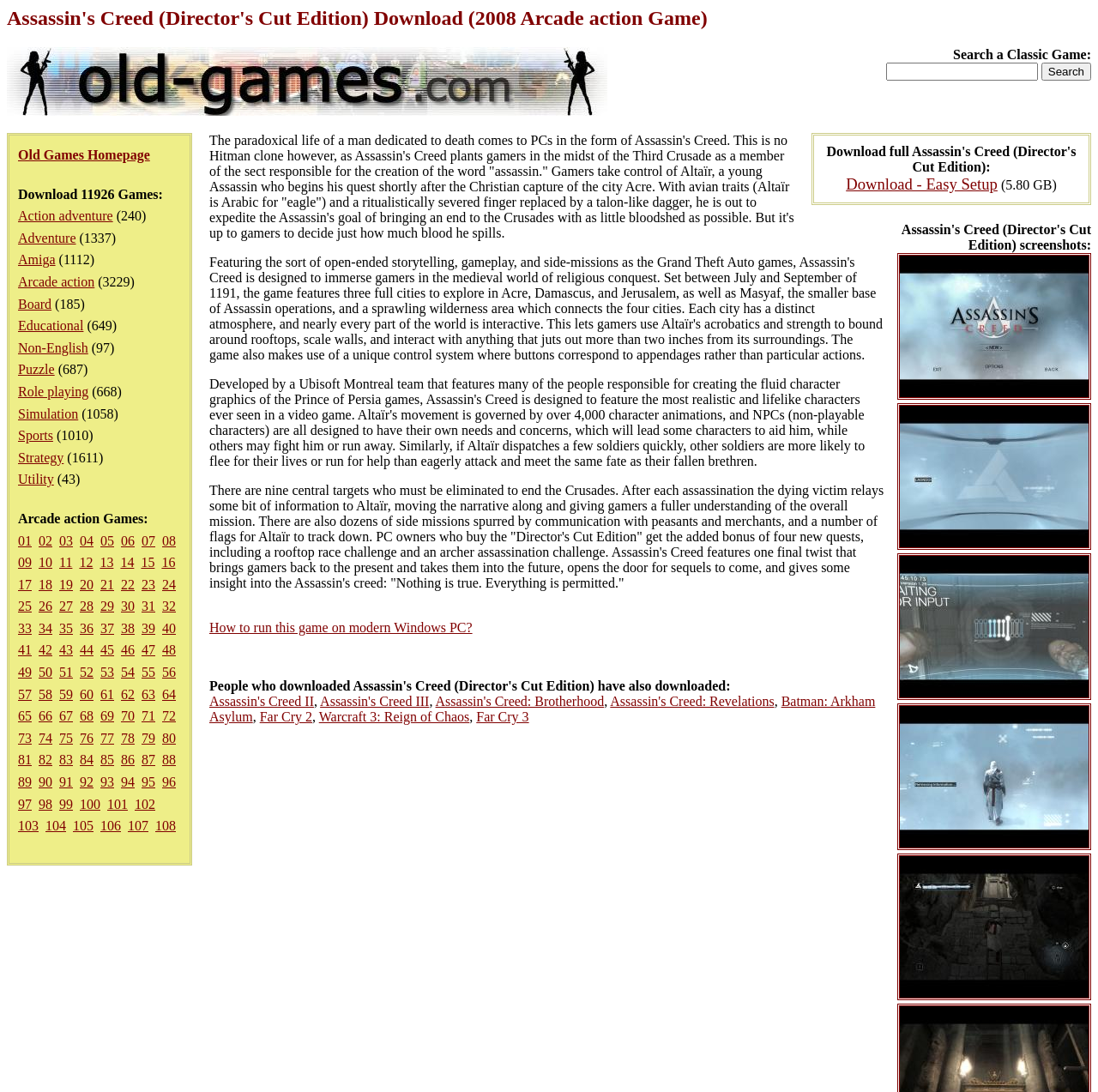Please specify the coordinates of the bounding box for the element that should be clicked to carry out this instruction: "Click on History". The coordinates must be four float numbers between 0 and 1, formatted as [left, top, right, bottom].

None